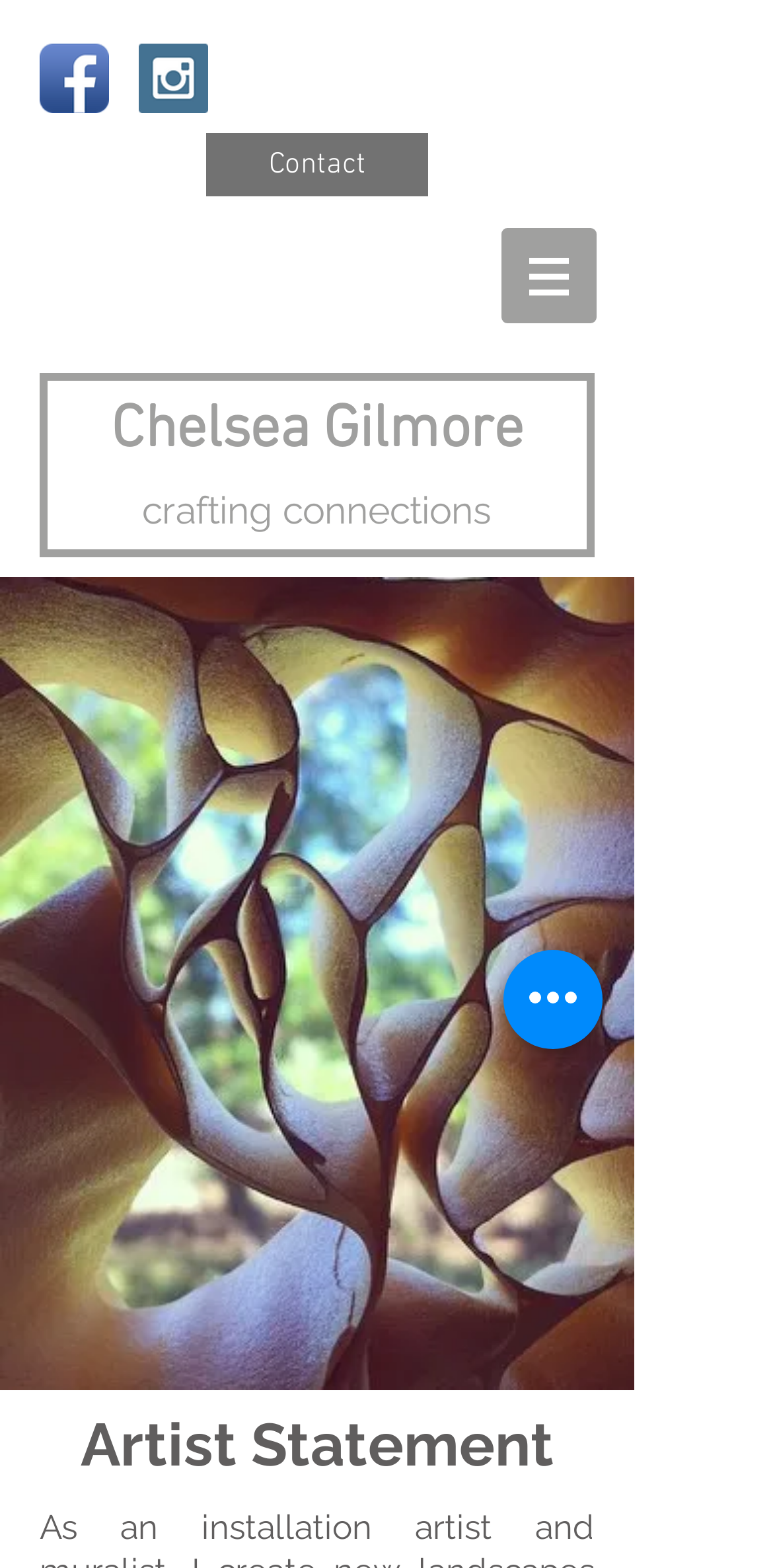What is the artist's name?
Could you answer the question with a detailed and thorough explanation?

The artist's name can be found in the heading element with the text 'Chelsea Gilmore' which is located at the top of the page.